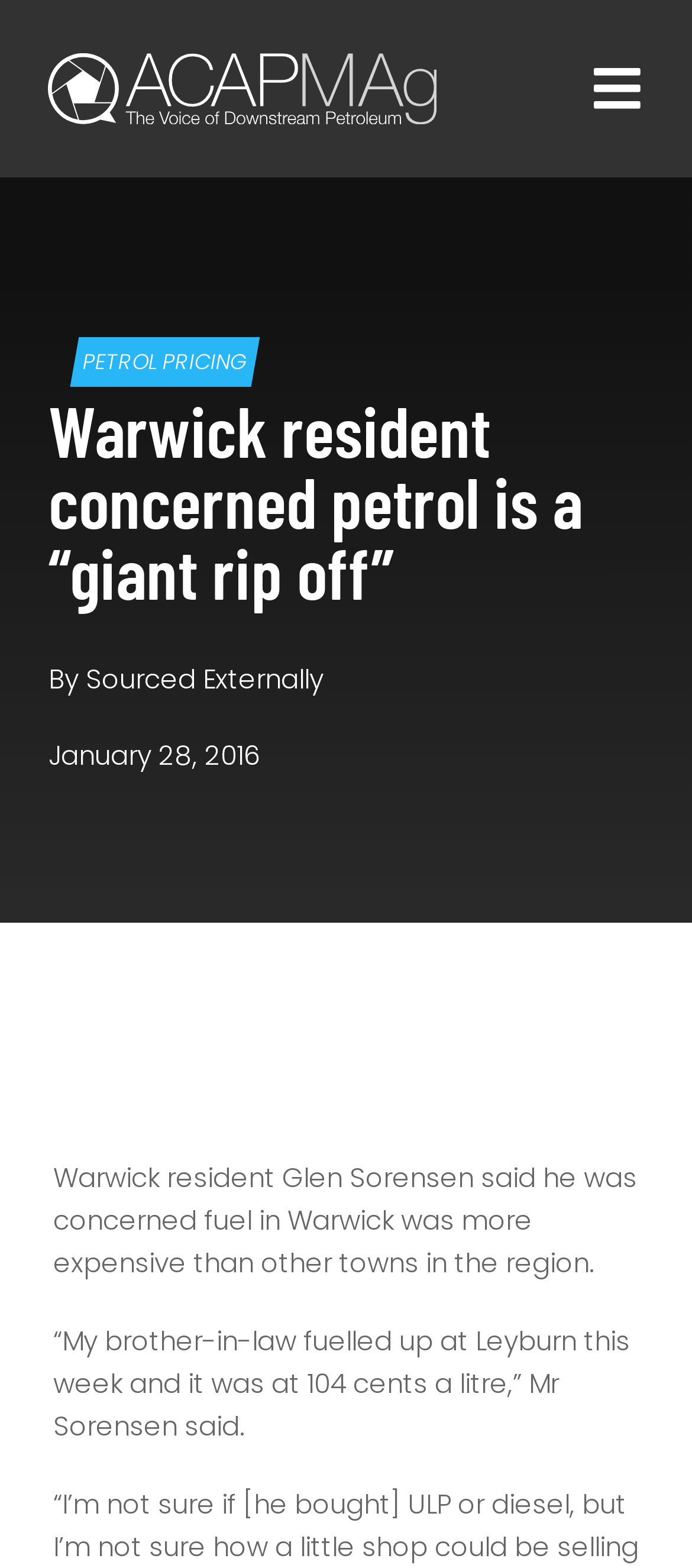Please extract the primary headline from the webpage.

Warwick resident concerned petrol is a “giant rip off”